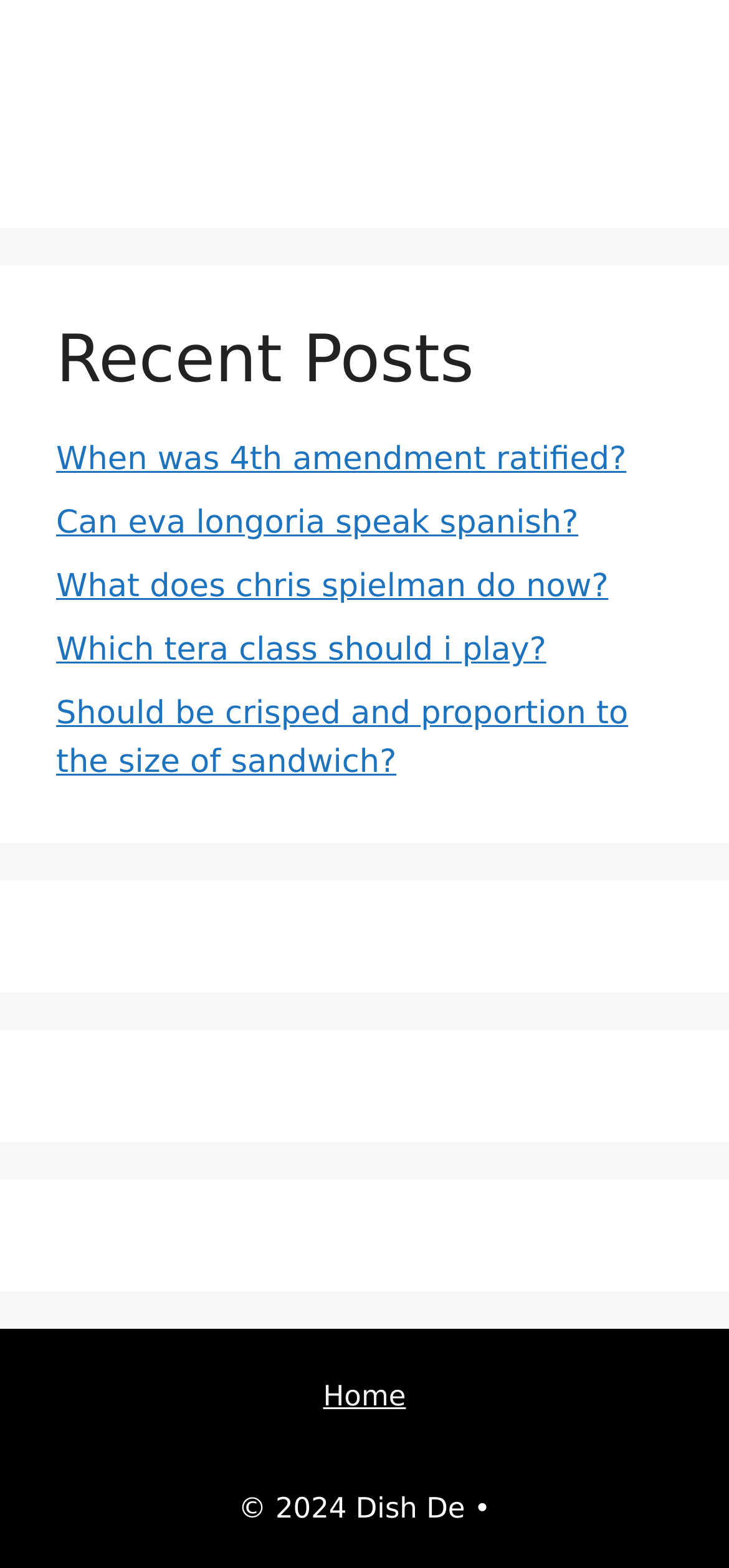Using the webpage screenshot and the element description Home, determine the bounding box coordinates. Specify the coordinates in the format (top-left x, top-left y, bottom-right x, bottom-right y) with values ranging from 0 to 1.

[0.443, 0.88, 0.557, 0.901]